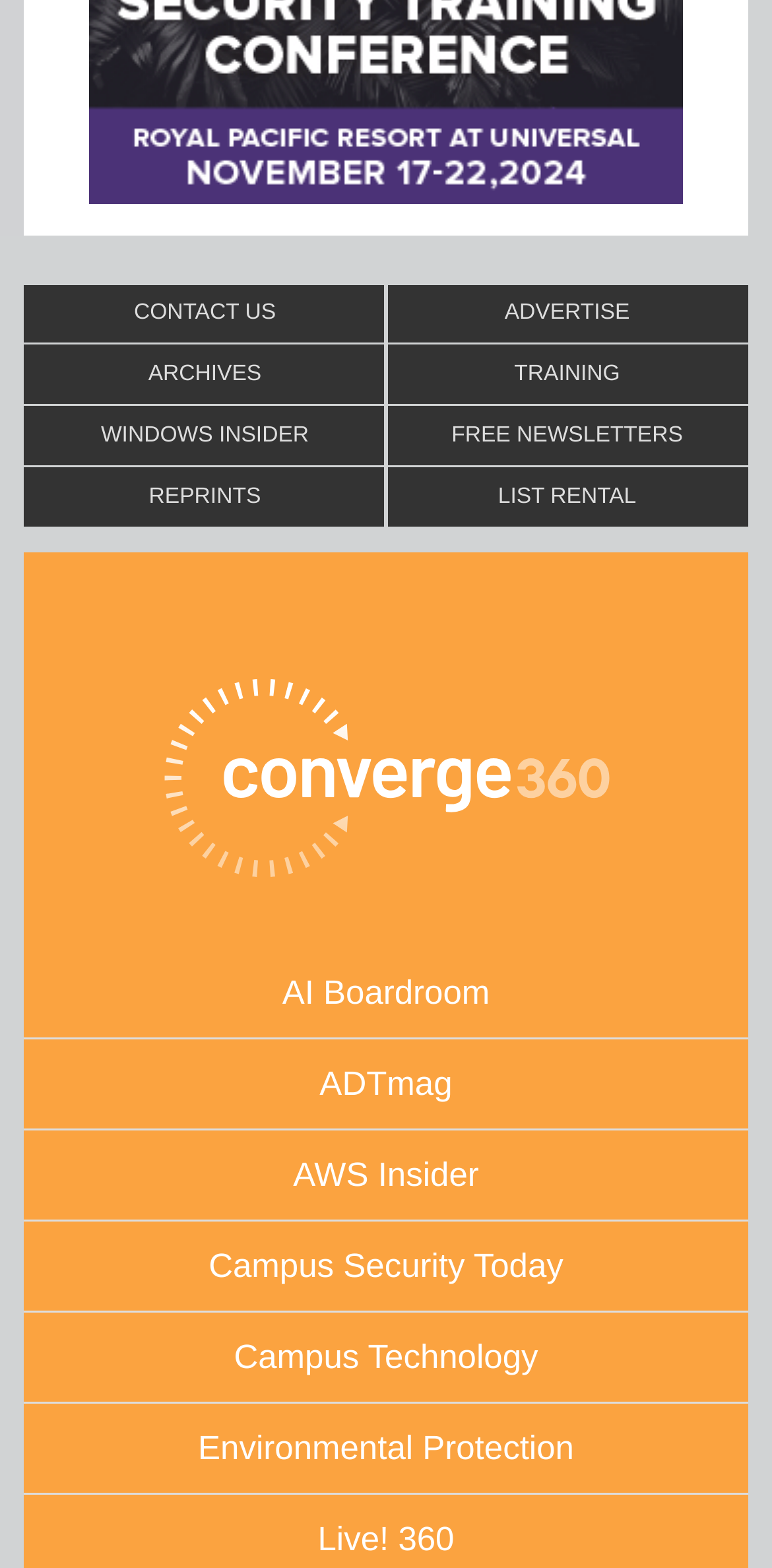Find and provide the bounding box coordinates for the UI element described with: "Reprints".

[0.031, 0.298, 0.5, 0.336]